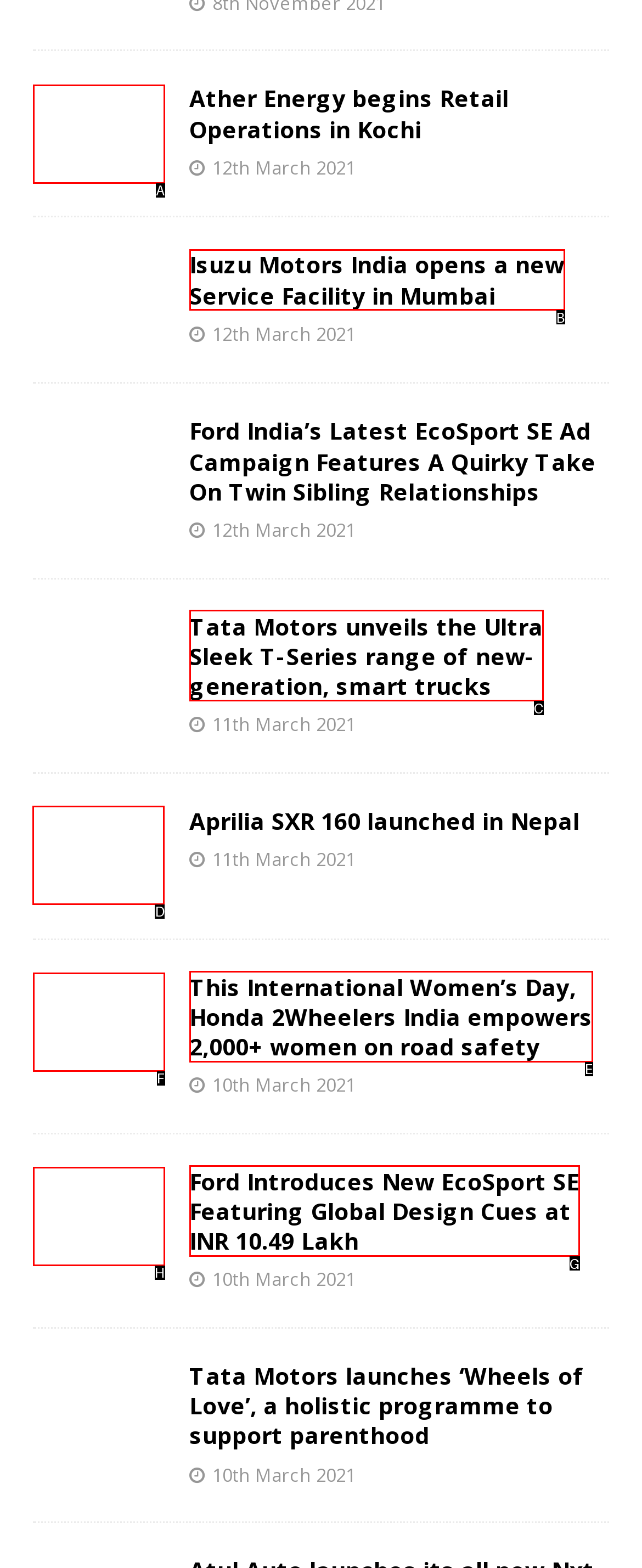For the given instruction: Click the Instagram link, determine which boxed UI element should be clicked. Answer with the letter of the corresponding option directly.

None